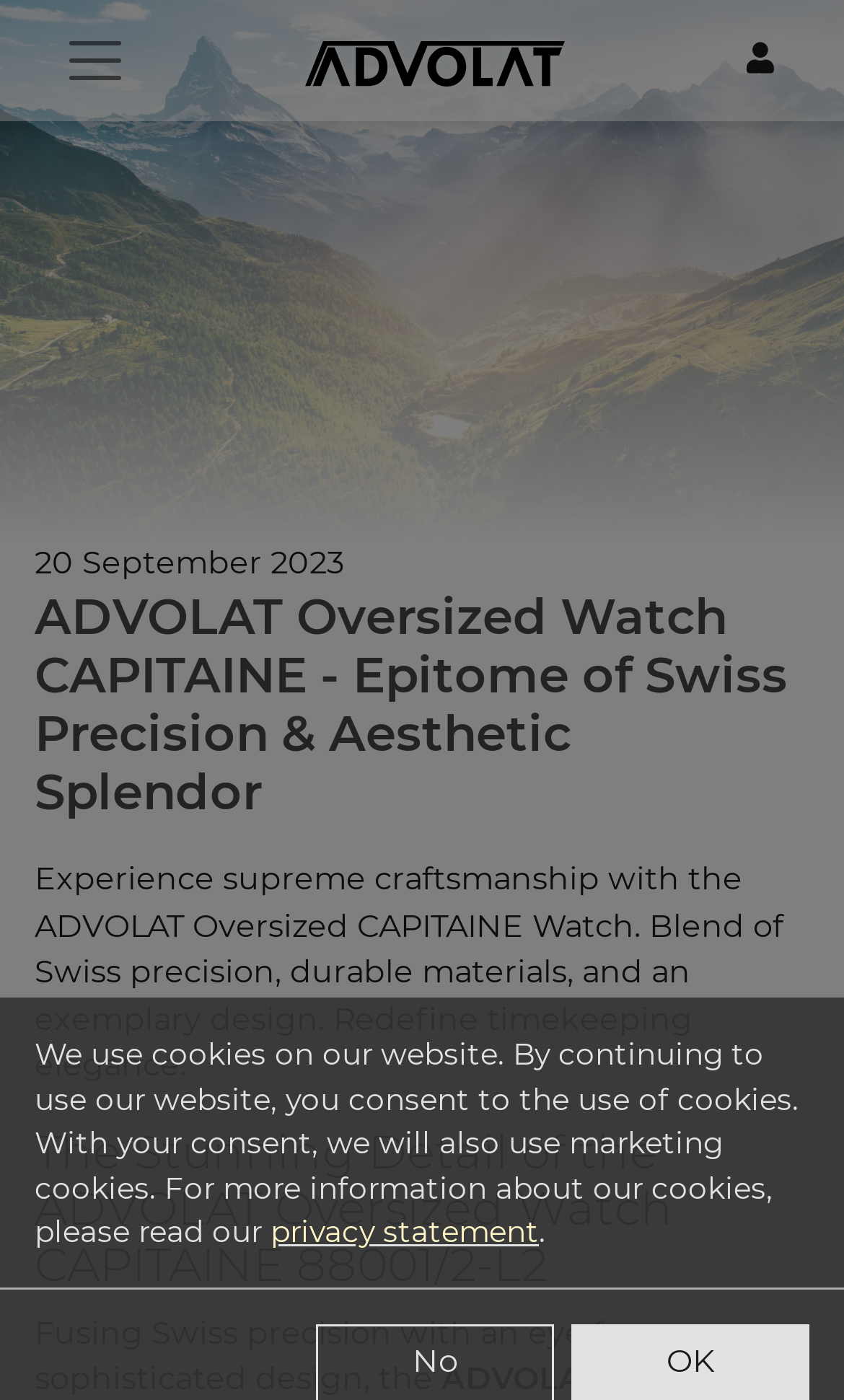Extract the bounding box of the UI element described as: "privacy statement".

[0.321, 0.867, 0.638, 0.892]